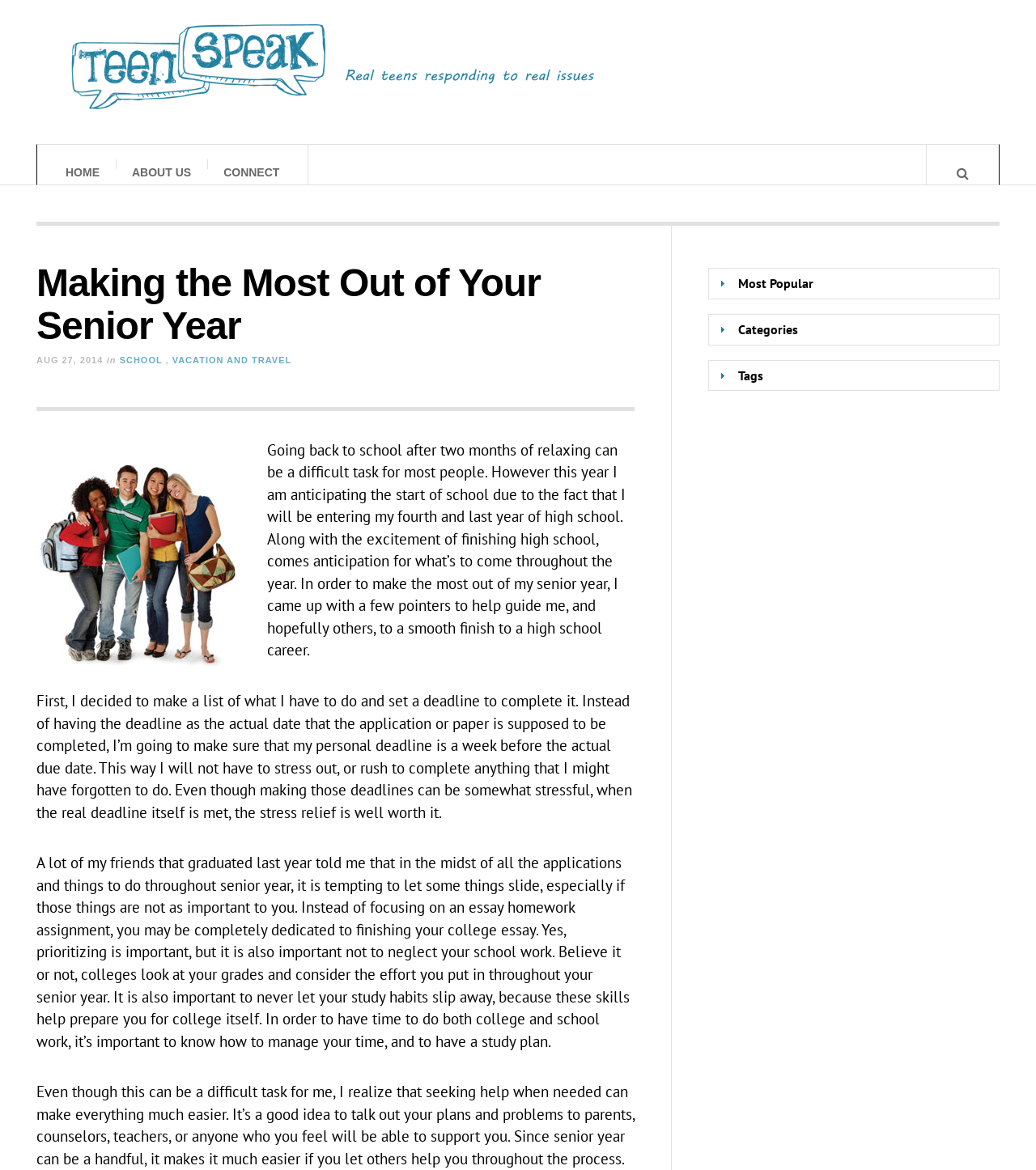Please predict the bounding box coordinates of the element's region where a click is necessary to complete the following instruction: "Click on the 'CONNECT' link". The coordinates should be represented by four float numbers between 0 and 1, i.e., [left, top, right, bottom].

[0.2, 0.124, 0.285, 0.171]